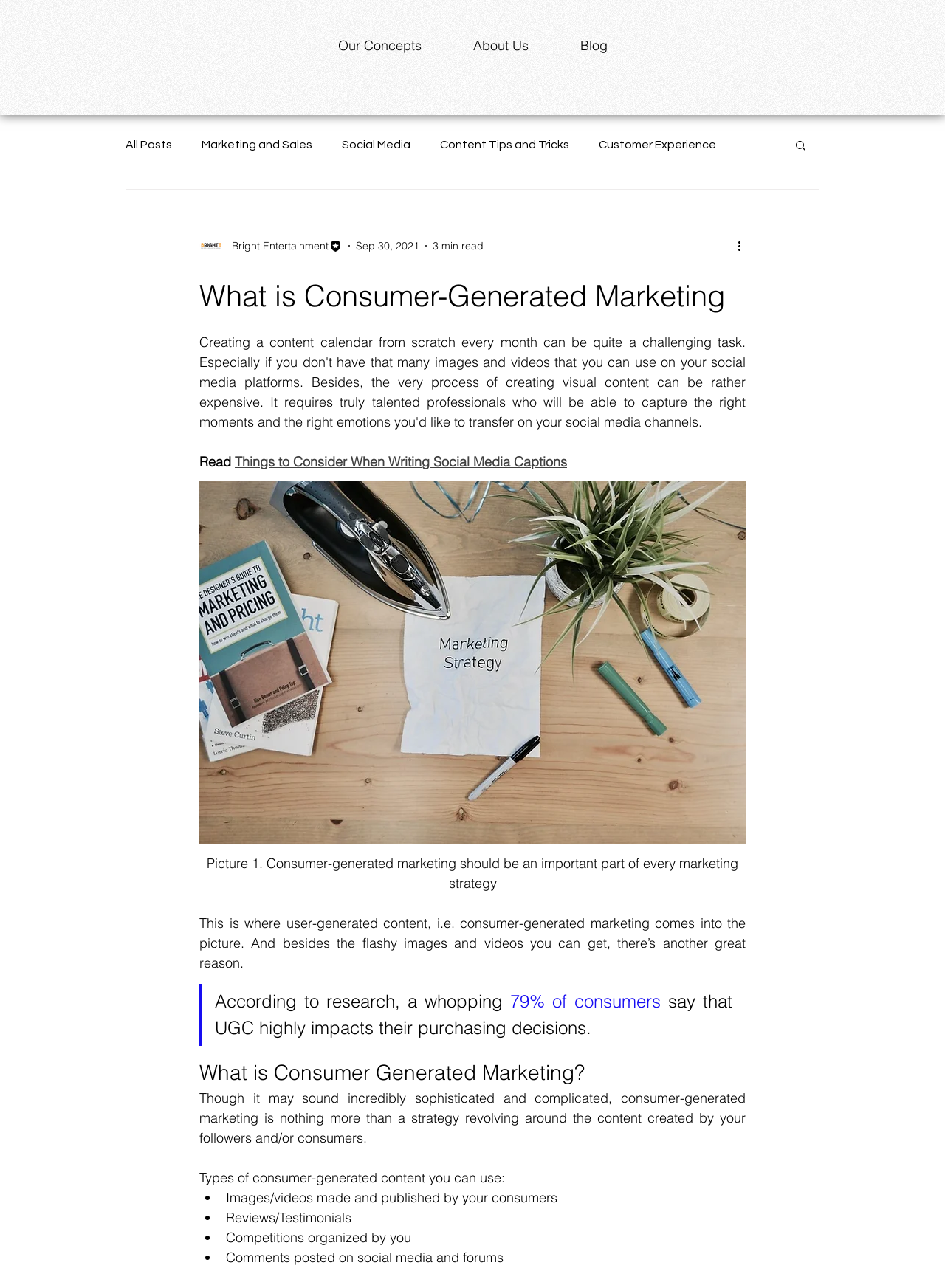Please pinpoint the bounding box coordinates for the region I should click to adhere to this instruction: "Click the 'Contact us' link".

[0.698, 0.034, 0.832, 0.06]